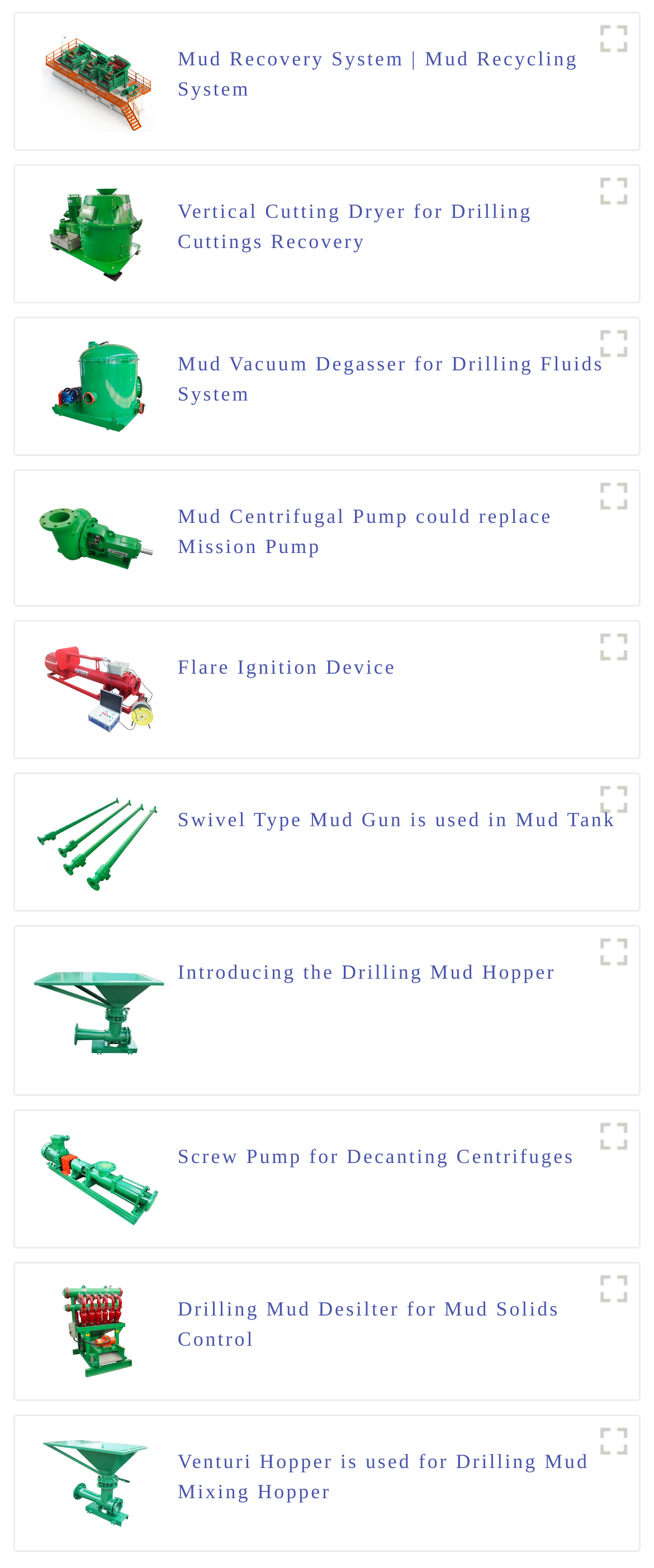By analyzing the image, answer the following question with a detailed response: What is the use of Swivel Type Mud Gun?

The webpage shows that Swivel Type Mud Gun is used in Mud Tank, as stated in the heading 'Swivel Type Mud Gun is used in Mud Tank'.